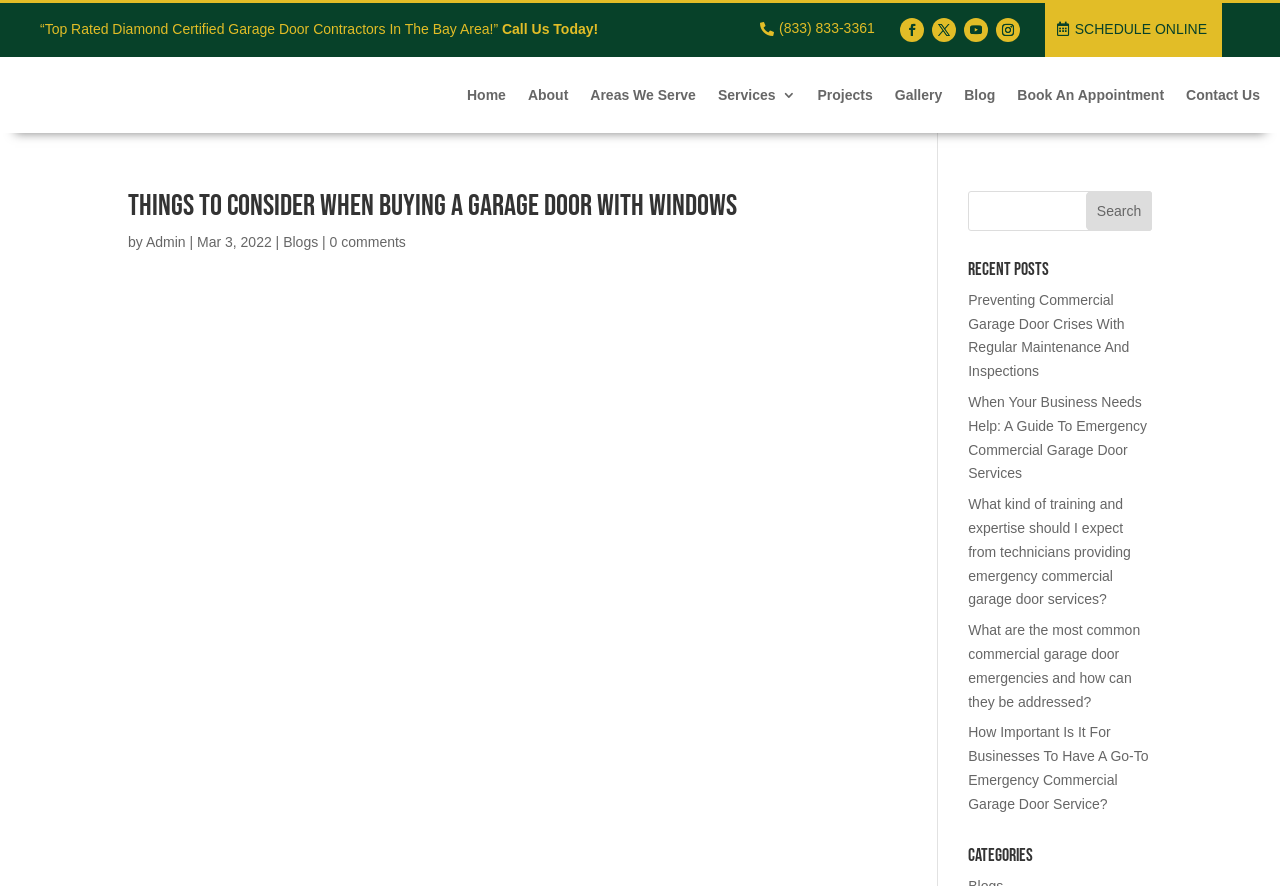Please locate the bounding box coordinates of the element that should be clicked to achieve the given instruction: "Call the phone number".

[0.594, 0.019, 0.683, 0.046]